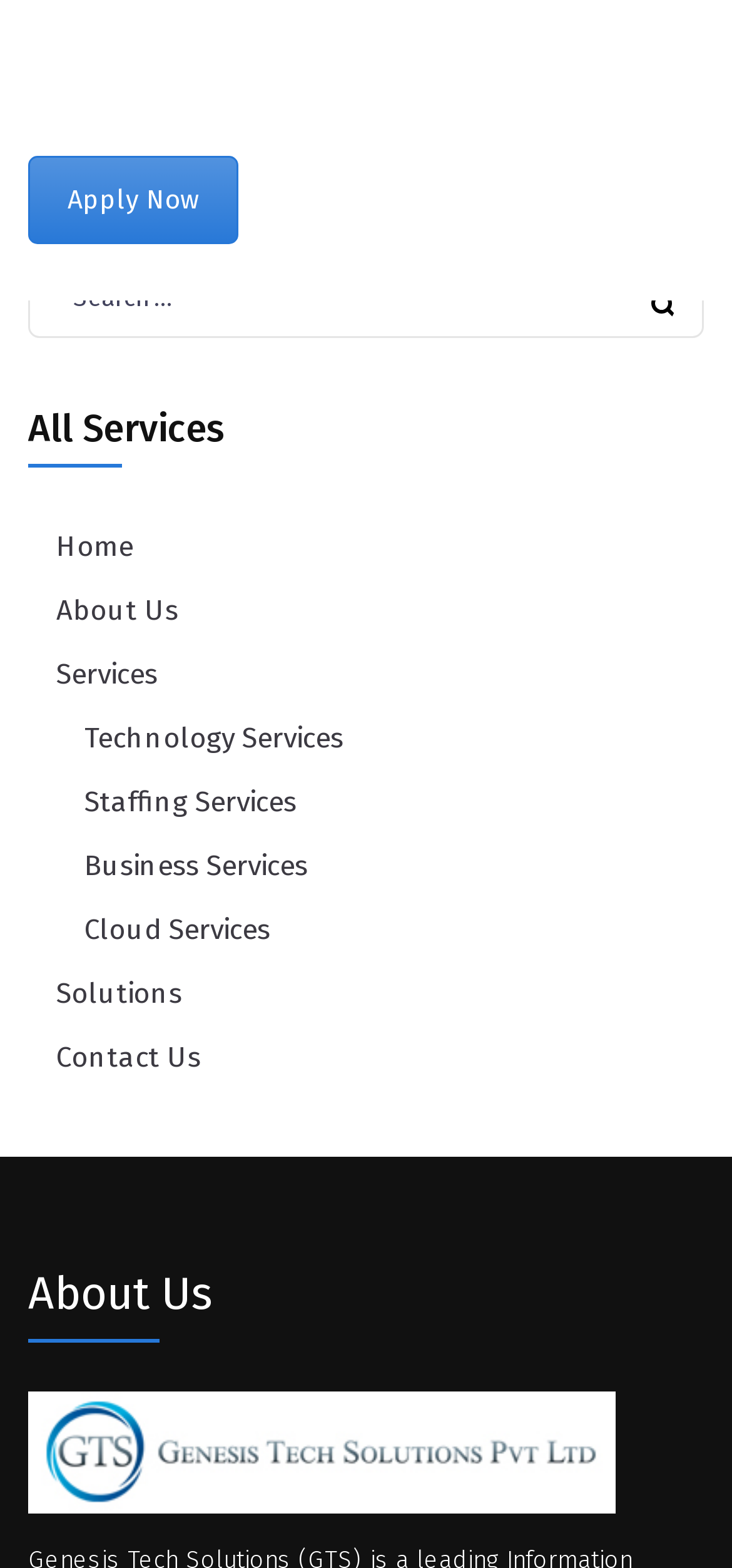Find the bounding box coordinates for the element described here: "Third Party".

None